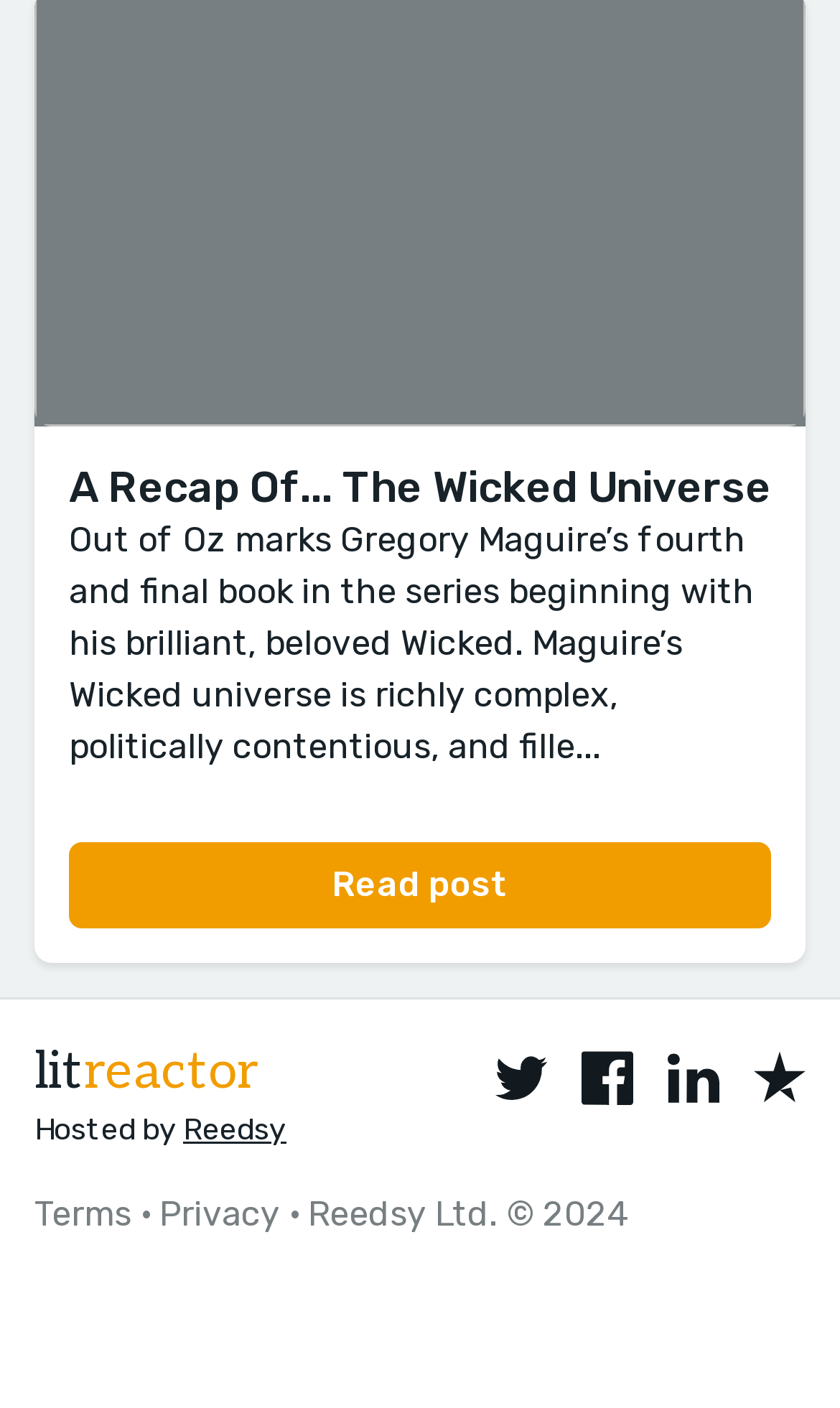Please identify the bounding box coordinates of the clickable element to fulfill the following instruction: "Click on Twitter". The coordinates should be four float numbers between 0 and 1, i.e., [left, top, right, bottom].

[0.59, 0.746, 0.651, 0.785]